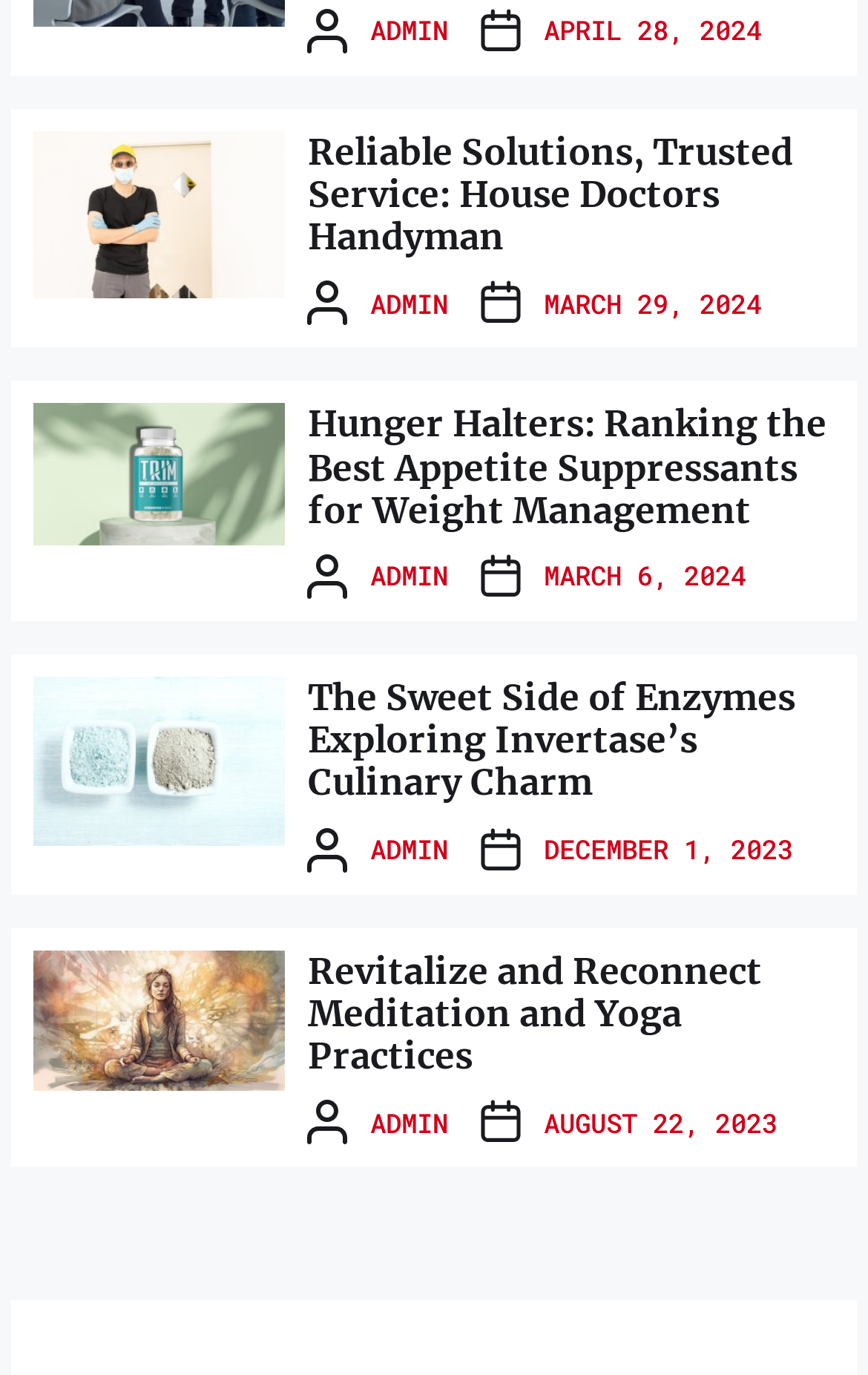Identify the bounding box coordinates for the UI element described as: "August 22, 2023August 28, 2023".

[0.626, 0.801, 0.896, 0.832]